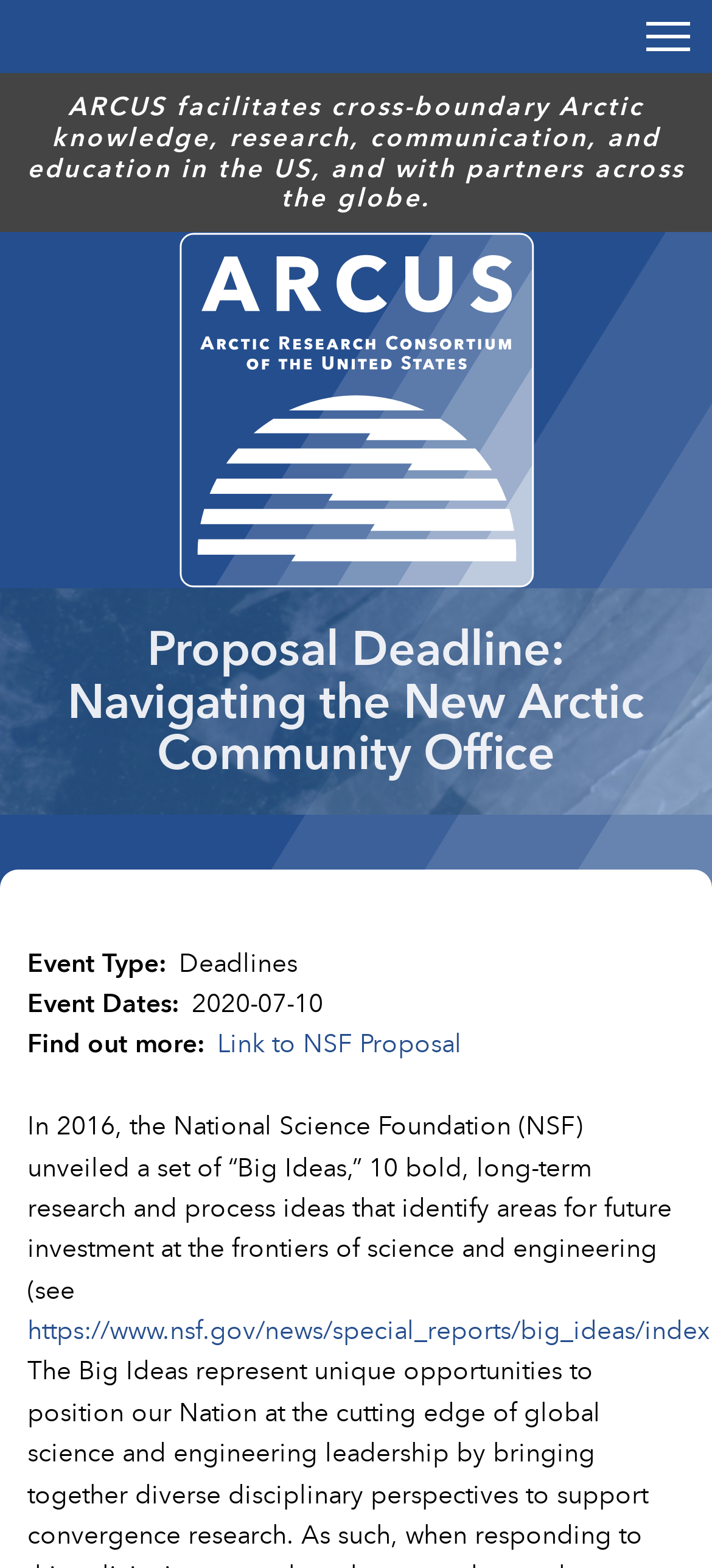Give a one-word or one-phrase response to the question:
What is the purpose of ARCUS?

Facilitates Arctic knowledge and research